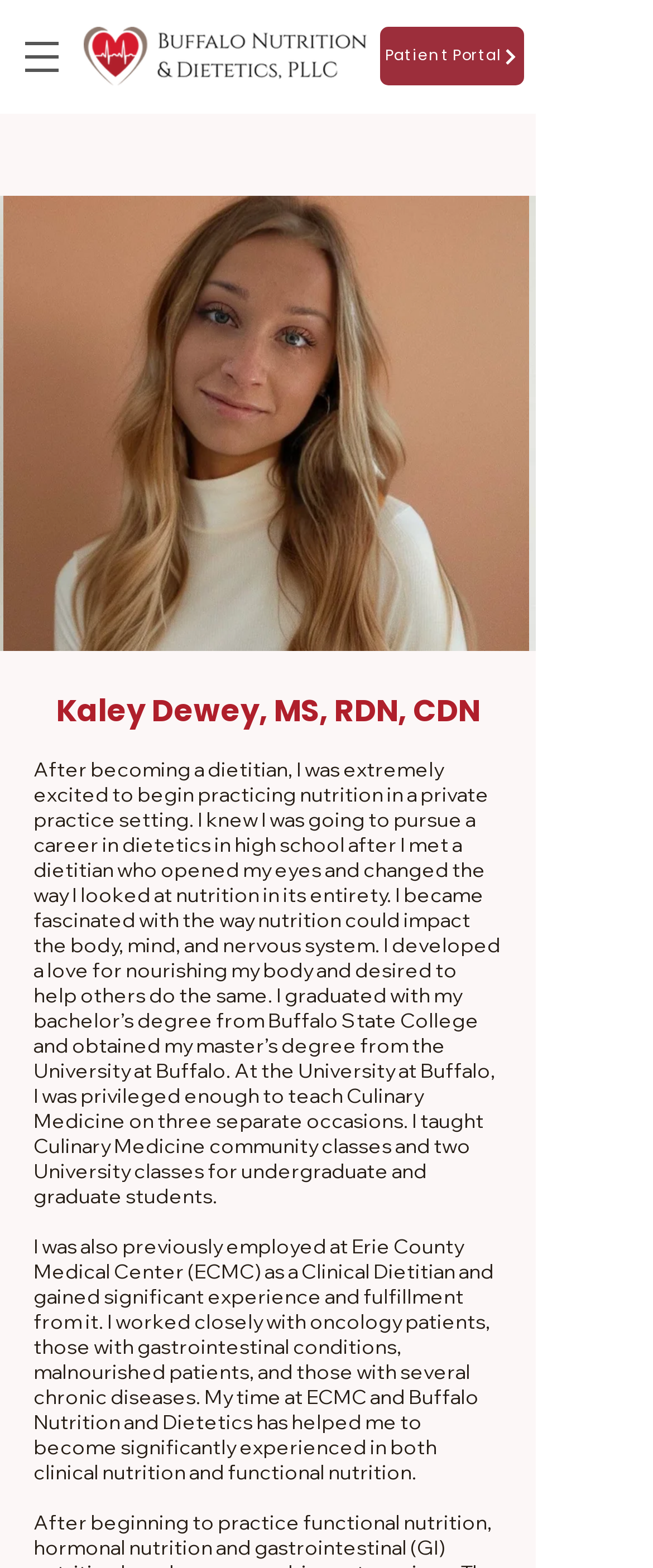What is the location of the dietitian's practice?
Based on the content of the image, thoroughly explain and answer the question.

I found the answer by looking at the meta description which mentions 'Expert Registered Dietitian Nutritionists in Buffalo, NY'.